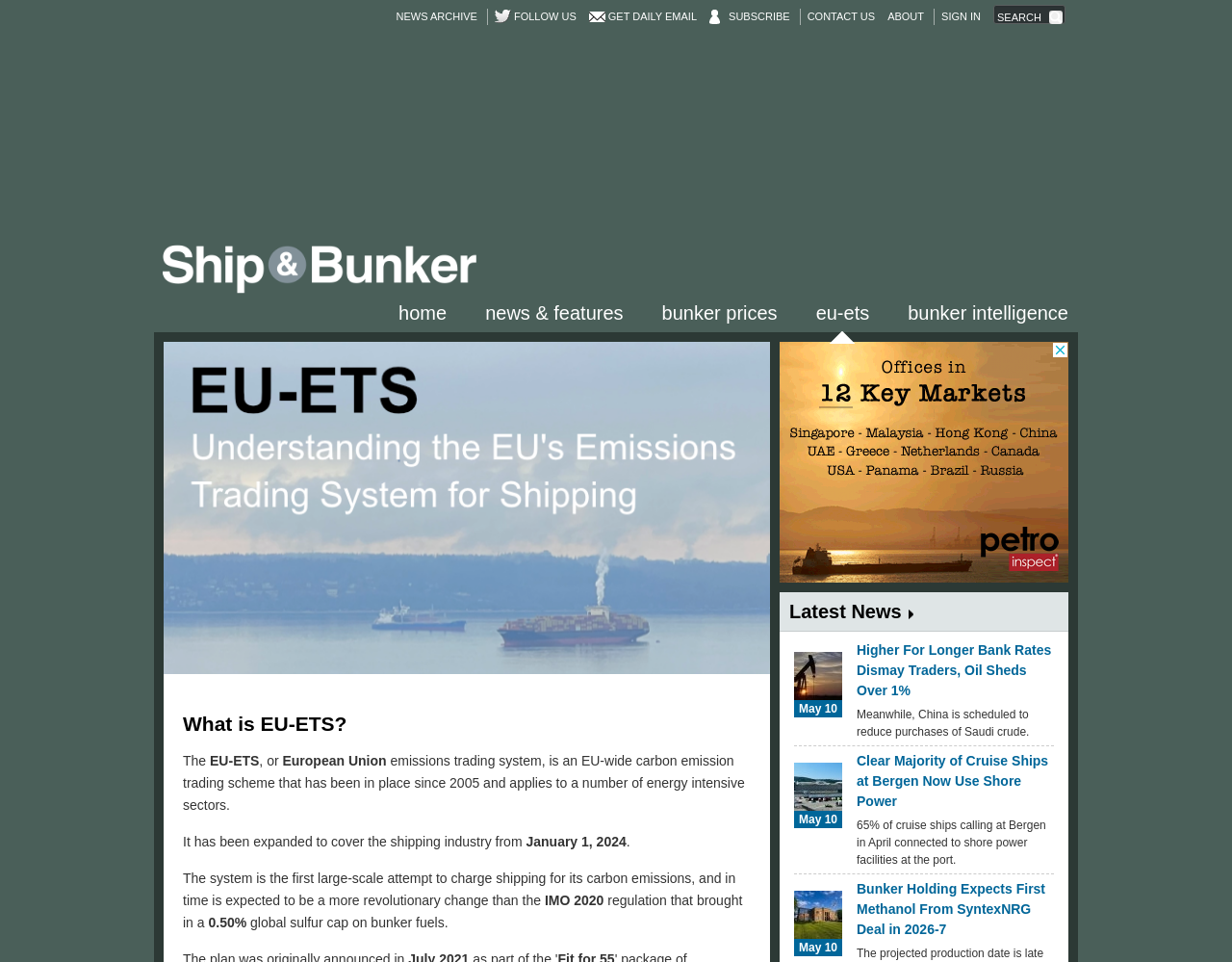Using the provided description Who we are, find the bounding box coordinates for the UI element. Provide the coordinates in (top-left x, top-left y, bottom-right x, bottom-right y) format, ensuring all values are between 0 and 1.

None